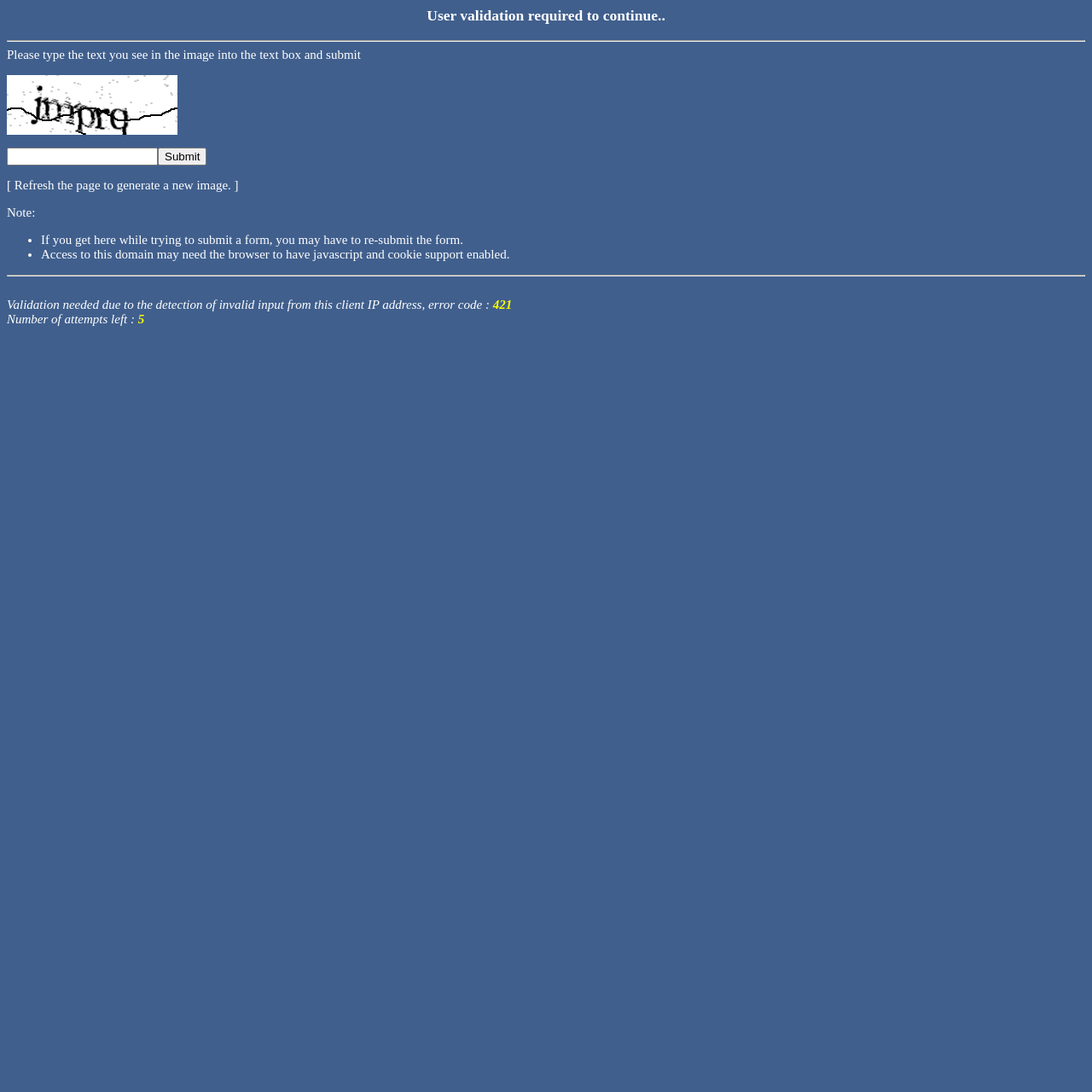Construct a comprehensive description capturing every detail on the webpage.

The webpage is a validation request page, with a clear heading "User validation required to continue.." at the top. Below the heading, there is a horizontal separator line. 

The main content of the page is divided into two sections. The first section is on the left side of the page, where there is a static text "Please type the text you see in the image into the text box and submit" followed by an image, a text box, and a "Submit" button. The image is positioned above the text box and the button. 

On the same side, there is a note section with two bullet points. The first bullet point says "If you get here while trying to submit a form, you may have to re-submit the form." and the second one says "Access to this domain may need the browser to have javascript and cookie support enabled." 

The second section is on the right side of the page, where there is a static text "Validation needed due to the detection of invalid input from this client IP address, error code :" followed by the error code "421". Below this, there is a static text "Number of attempts left :" with the number "5" next to it. 

At the bottom of the page, there is another horizontal separator line.